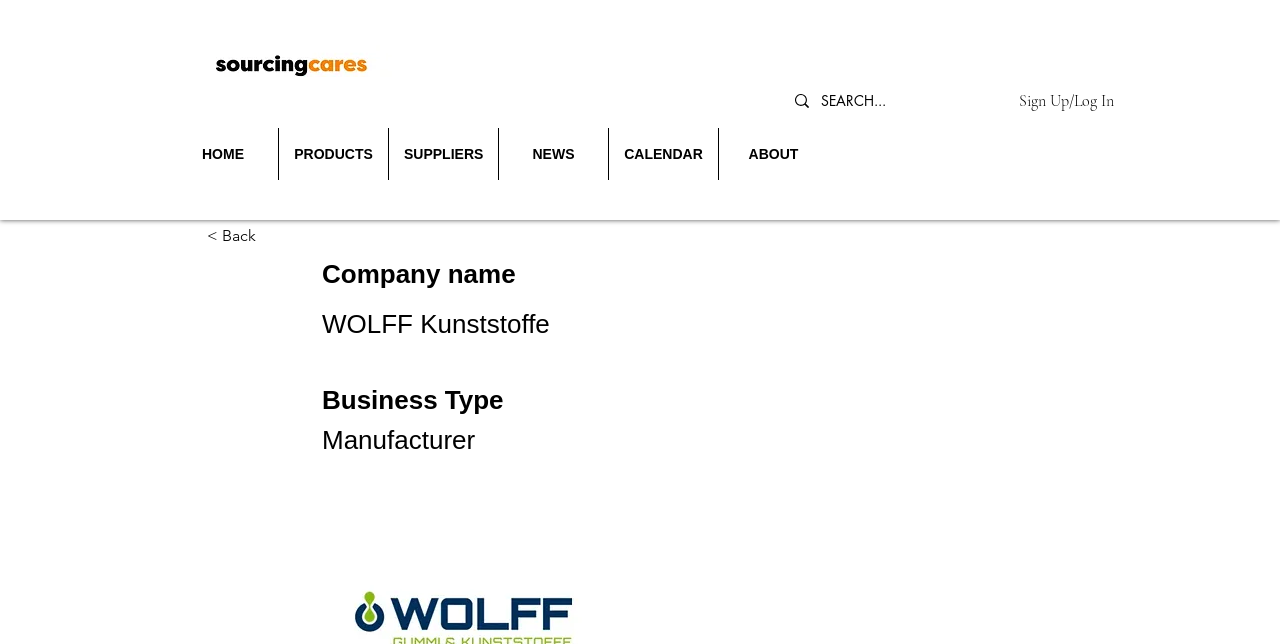Please specify the bounding box coordinates of the region to click in order to perform the following instruction: "Go back".

[0.162, 0.336, 0.248, 0.399]